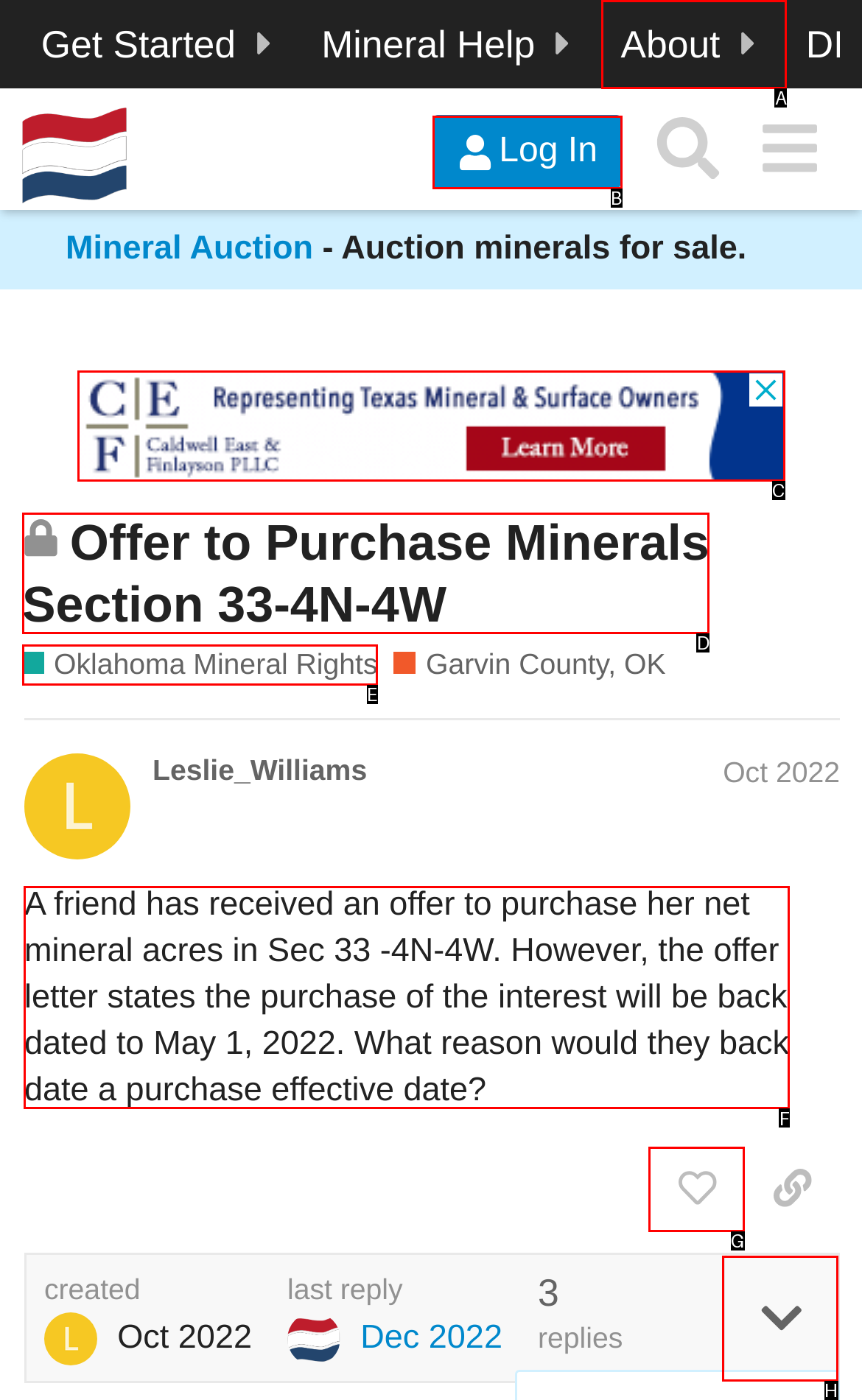Specify the letter of the UI element that should be clicked to achieve the following: Read the post from Leslie_Williams
Provide the corresponding letter from the choices given.

F